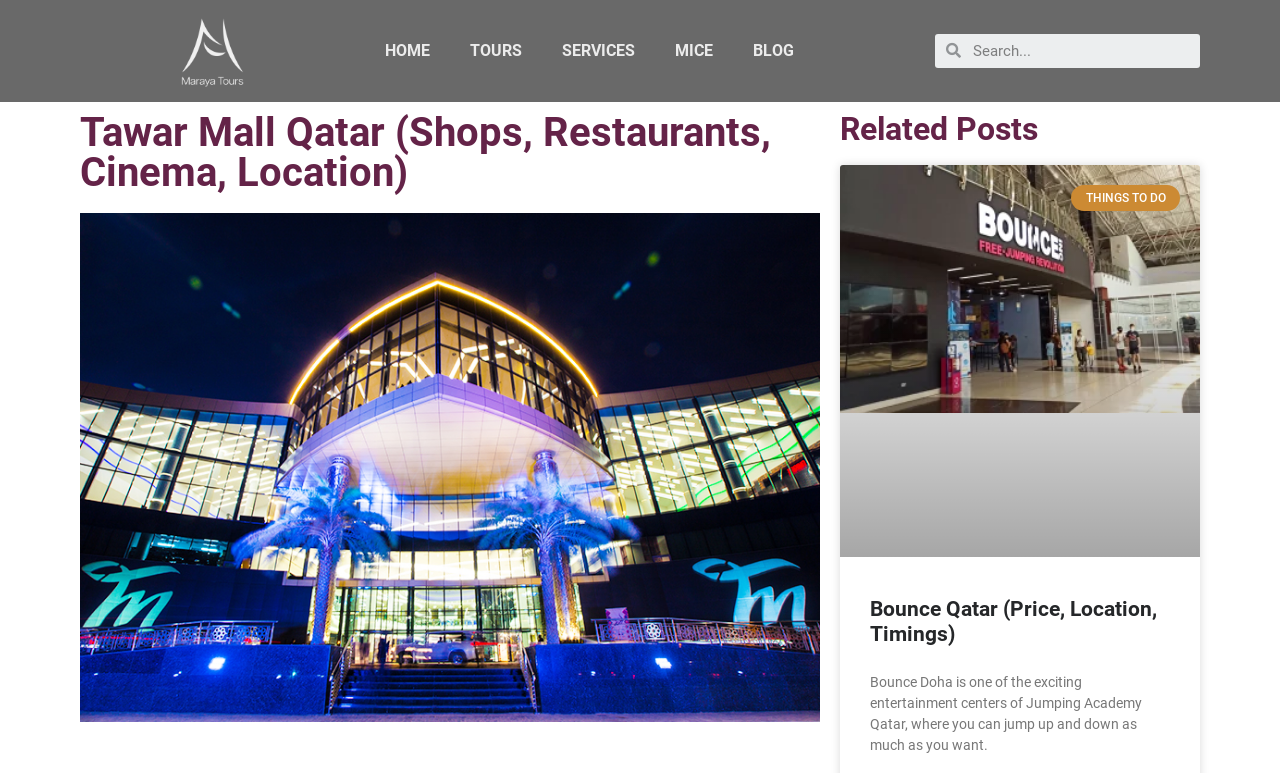Analyze the image and give a detailed response to the question:
What is the name of the mall?

I found the name of the mall in the heading element, which is 'Tawar Mall Qatar (Shops, Restaurants, Cinema, Location)'.